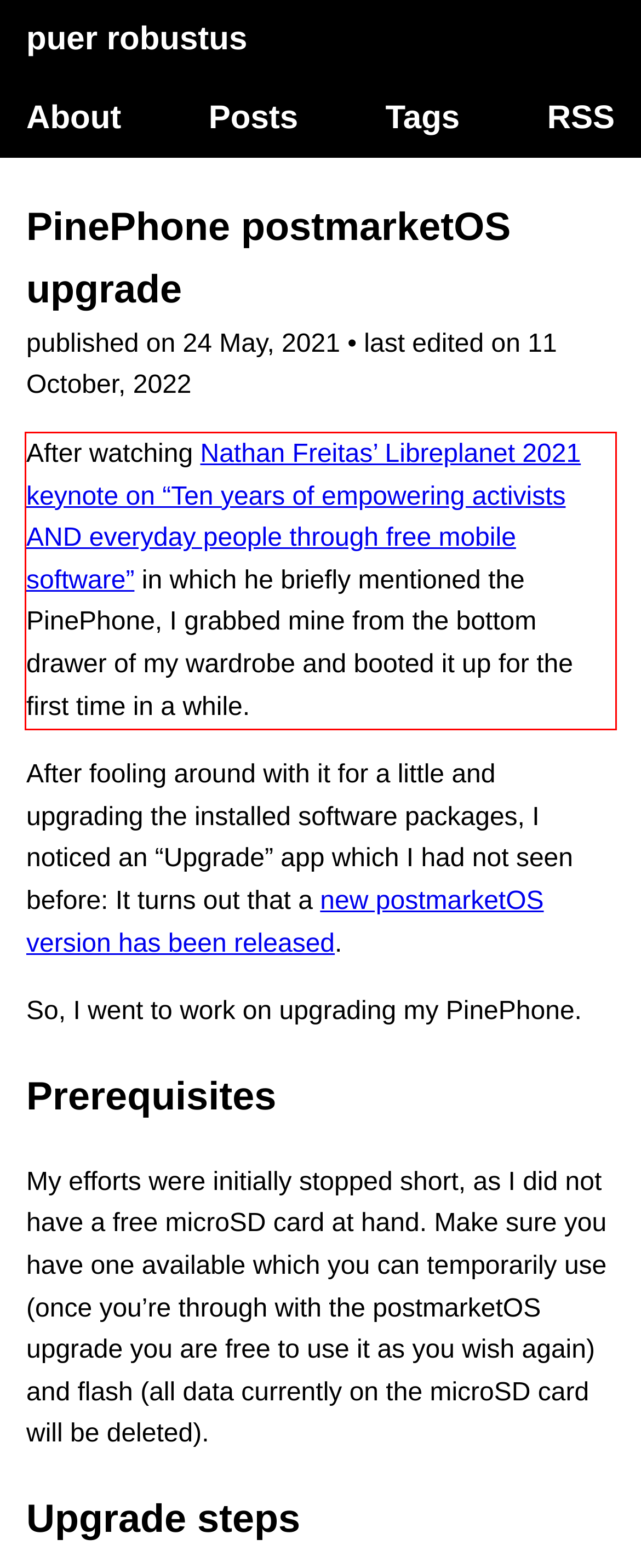Given a webpage screenshot, identify the text inside the red bounding box using OCR and extract it.

After watching Nathan Freitas’ Libreplanet 2021 keynote on “Ten years of empowering activists AND everyday people through free mobile software” in which he briefly mentioned the PinePhone, I grabbed mine from the bottom drawer of my wardrobe and booted it up for the first time in a while.